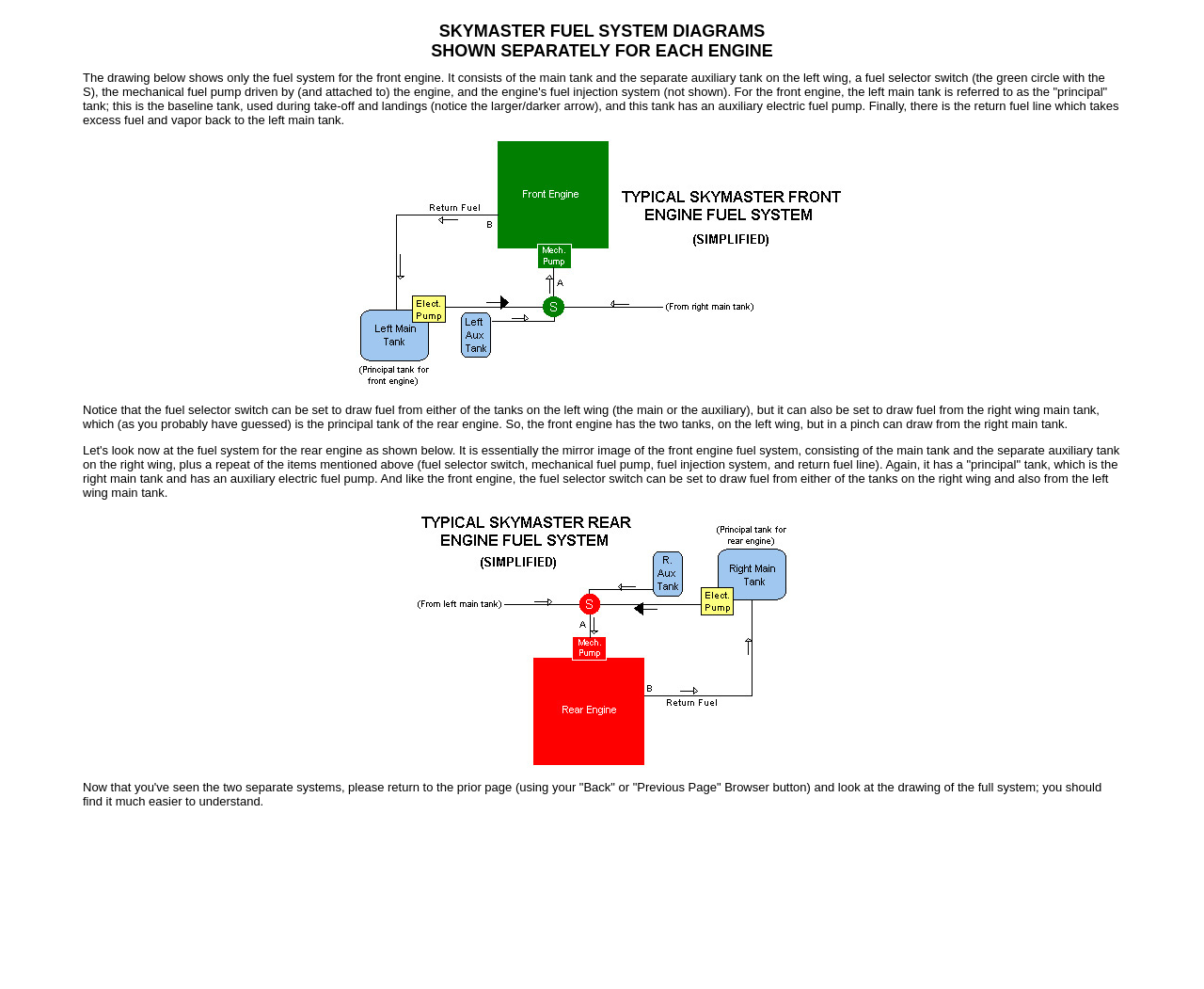What is the purpose of the fuel selector switch?
Please answer the question as detailed as possible.

According to the webpage, the fuel selector switch can be set to draw fuel from either of the tanks on the left wing (main or auxiliary) or from the right wing main tank, allowing the engine to select its fuel source.